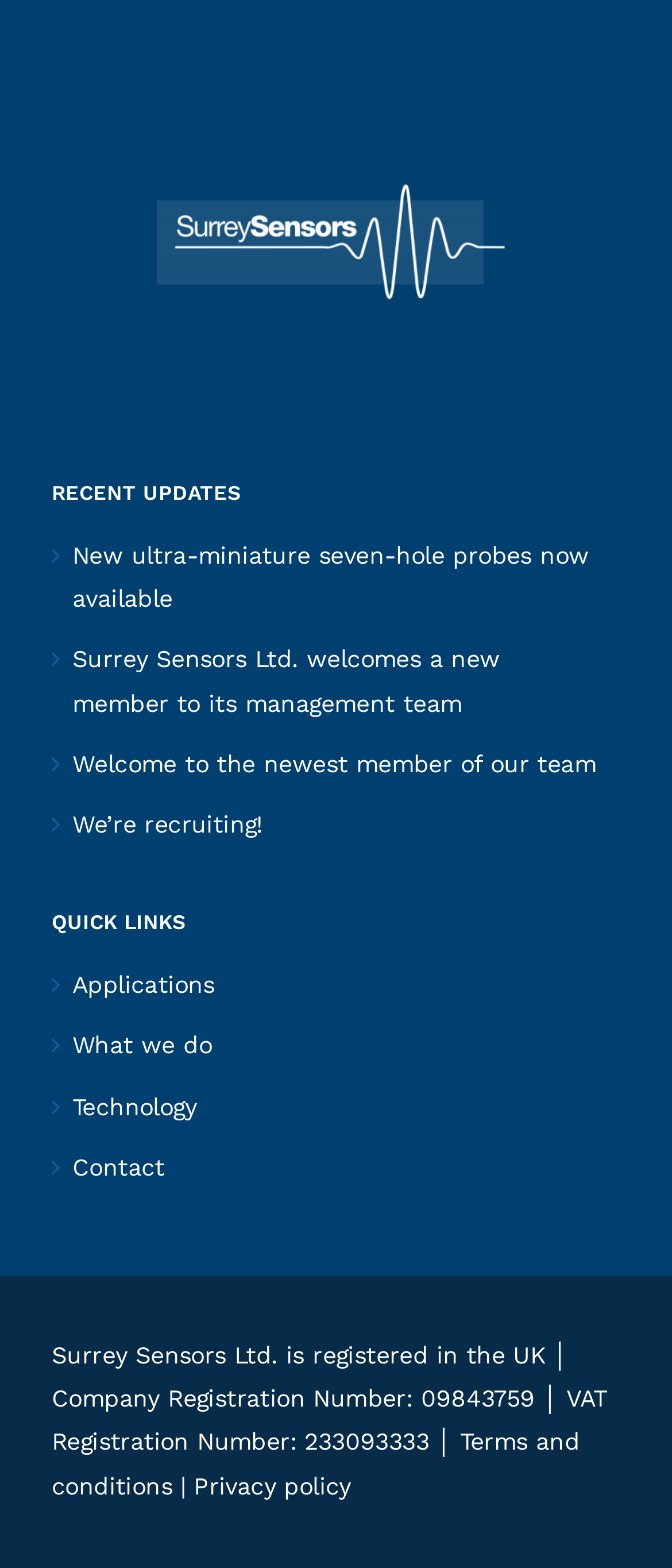Find the bounding box coordinates for the HTML element described as: "Contact". The coordinates should consist of four float values between 0 and 1, i.e., [left, top, right, bottom].

[0.108, 0.735, 0.245, 0.753]